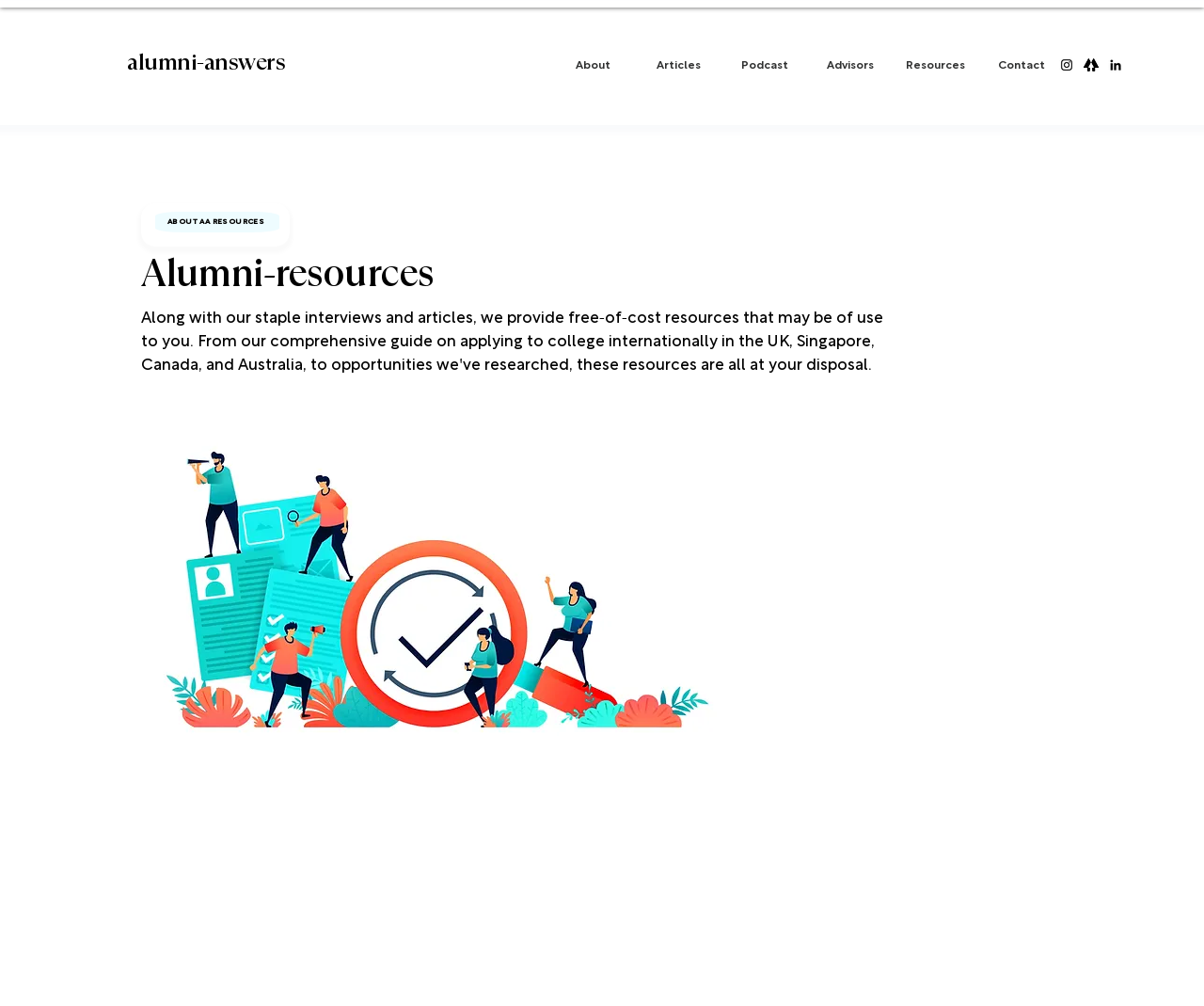Using the information in the image, give a comprehensive answer to the question: 
What is the name of the website?

The name of the website can be determined by looking at the root element 'Educational Advice | AlumniAnswers' which indicates that the website is called AlumniAnswers.